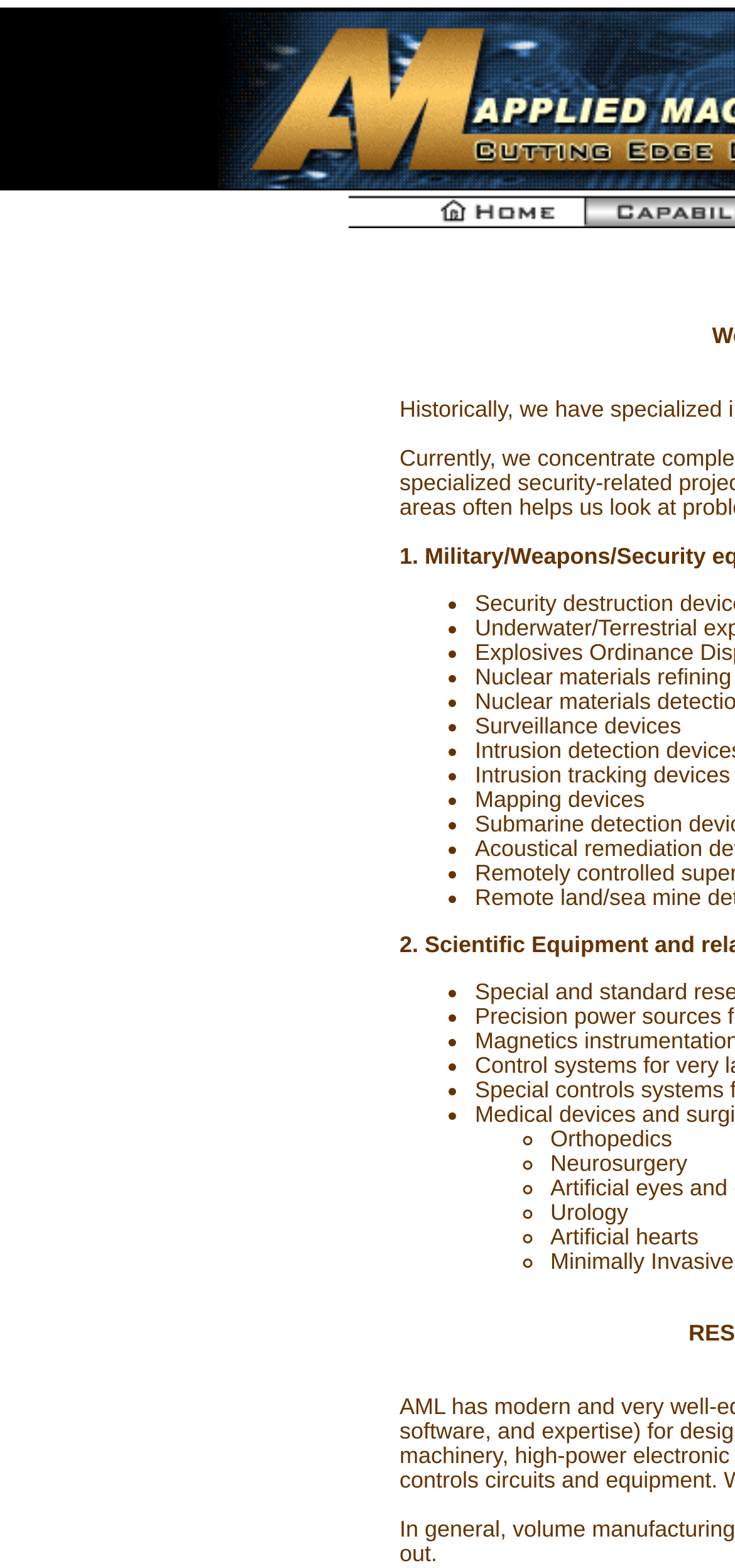Create an in-depth description of the webpage, covering main sections.

The webpage is about Applied Magnetics Laboratory Inc., a manufacturer of military security and data destruction equipment for sensitive, classified, and secret data and disk information. 

At the top, there is a navigation bar with a spacer image. Below the navigation bar, there is a list of bullet points with various categories, including Surveillance devices, Intrusion tracking devices, Mapping devices, and others. Each category is marked with a bullet point and has a brief description.

To the right of the list, there is another list with bullet points, but this time marked with a circle (◦) instead of a dot (•). This list includes categories such as Orthopedics, Neurosurgery, Urology, and Artificial hearts.